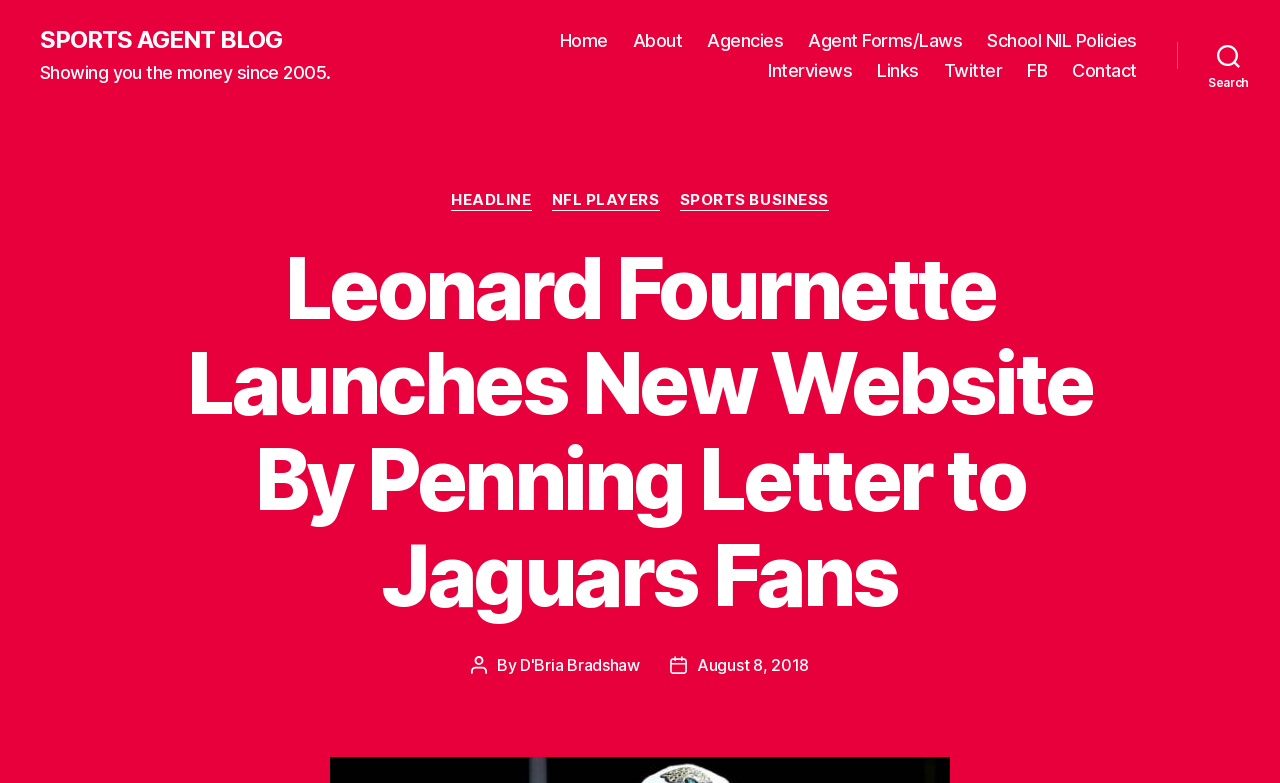Provide the bounding box coordinates of the UI element that matches the description: "NFL Players".

[0.431, 0.244, 0.515, 0.269]